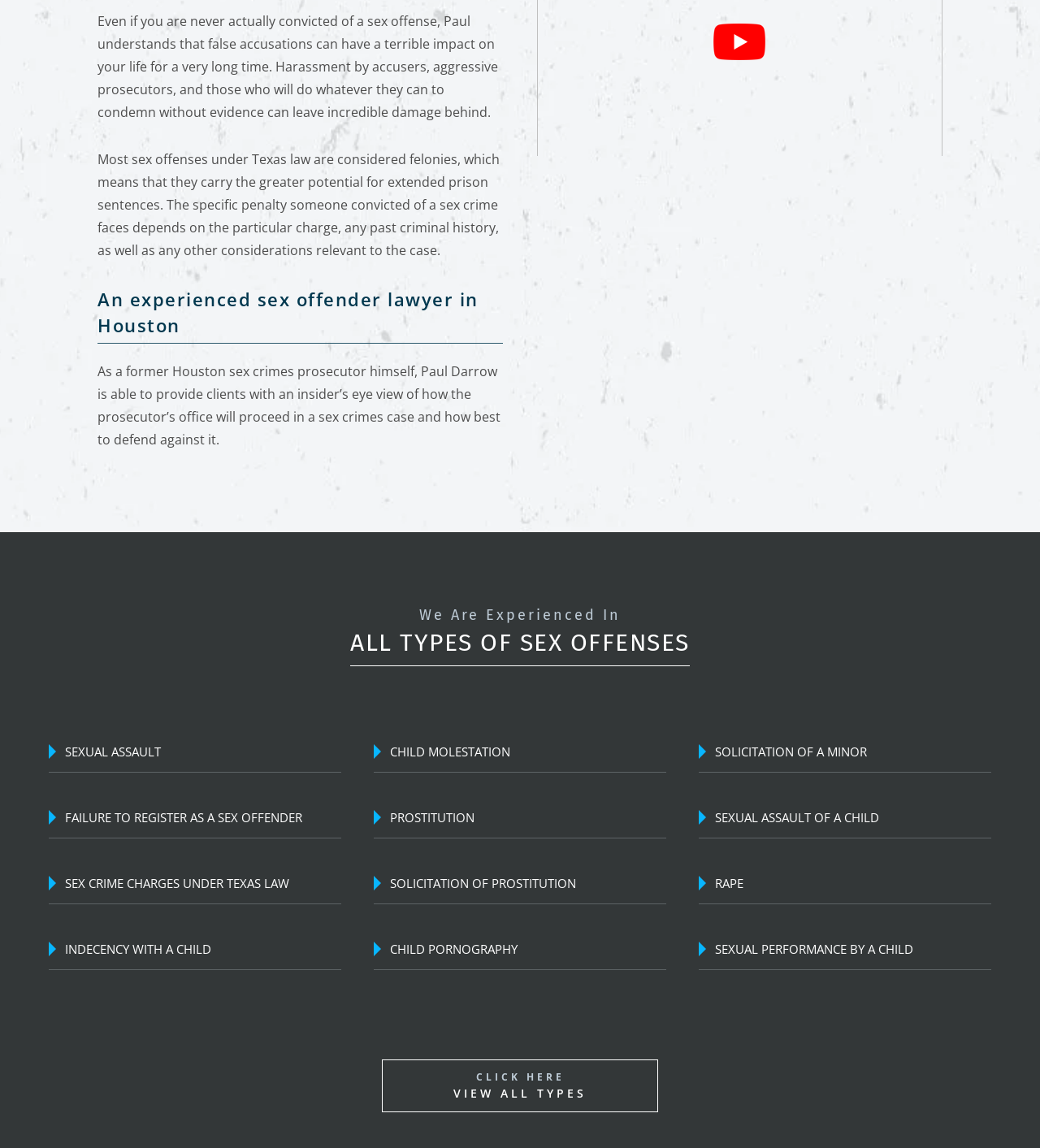Respond to the following question using a concise word or phrase: 
What is the consequence of being convicted of a sex crime in Texas?

extended prison sentences